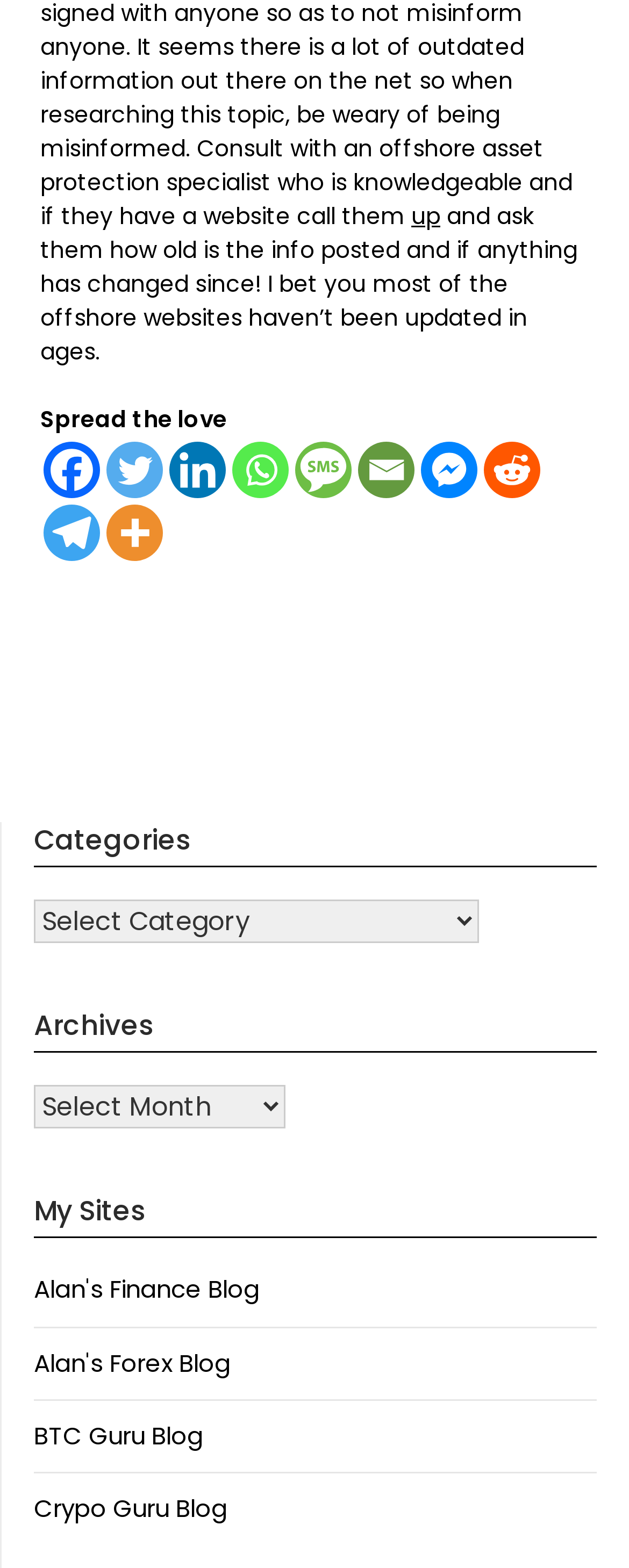How many social media sharing options are available?
Answer the question using a single word or phrase, according to the image.

9